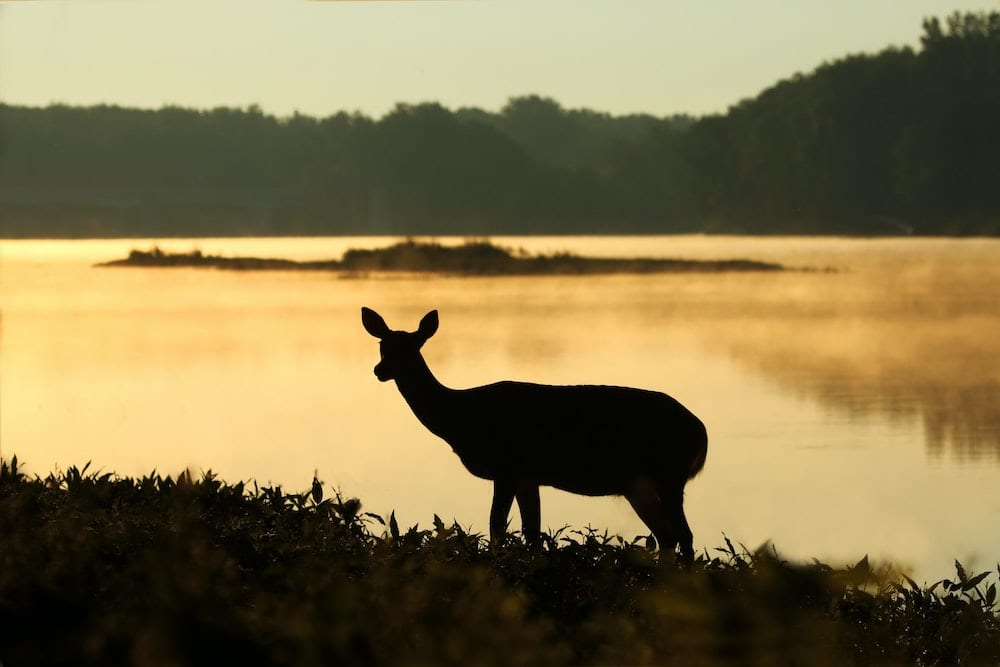Explain the image in detail, mentioning the main subjects and background elements.

The image captures a serene moment at dawn, where a silhouette of a deer stands gracefully at the edge of a tranquil body of water. The soft, golden hues of the morning sun illuminate the scene, creating a peaceful ambiance. Mist gently rises from the water's surface, enhancing the tranquil atmosphere. Lush greenery frames the deer, further emphasizing its connection to nature. This moment encapsulates the beauty of wildlife in its natural habitat, reflecting the themes of nature conservation and the intrinsic rights of the environment to thrive, aligning with discussions surrounding the "Rights of Nature" movement.